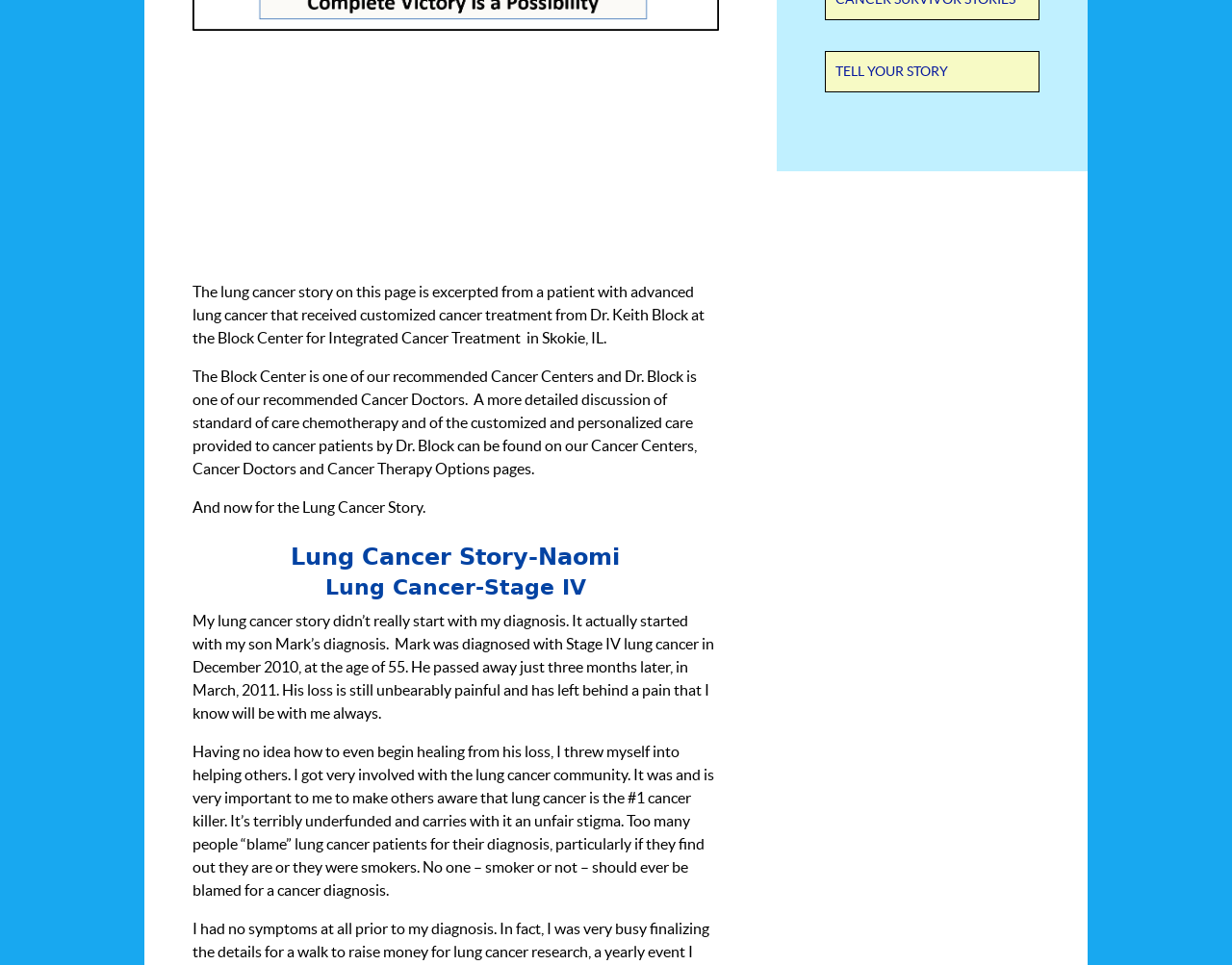Bounding box coordinates are specified in the format (top-left x, top-left y, bottom-right x, bottom-right y). All values are floating point numbers bounded between 0 and 1. Please provide the bounding box coordinate of the region this sentence describes: Tell your story

[0.669, 0.052, 0.844, 0.095]